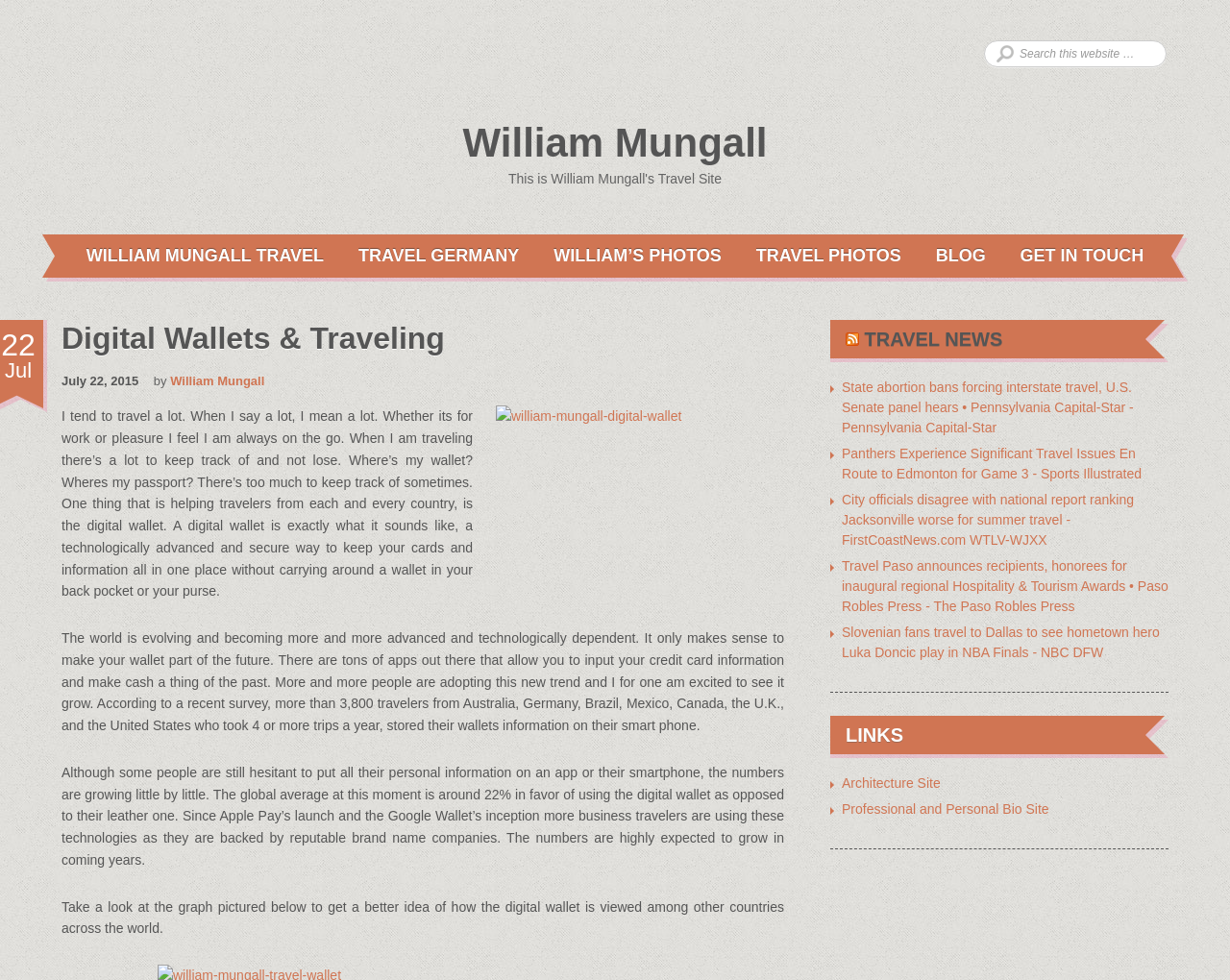Reply to the question with a brief word or phrase: What is the author of the blog post?

William Mungall